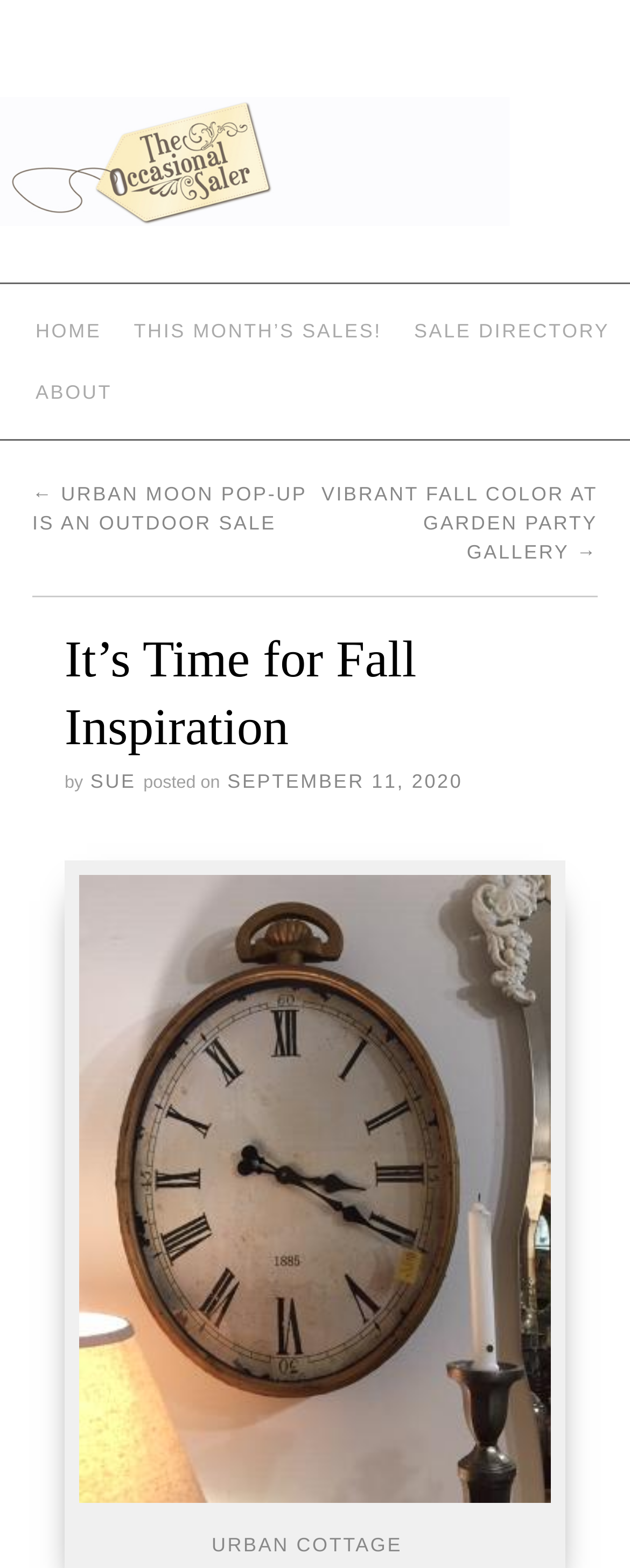What is the title of the article?
Examine the screenshot and reply with a single word or phrase.

It’s Time for Fall Inspiration